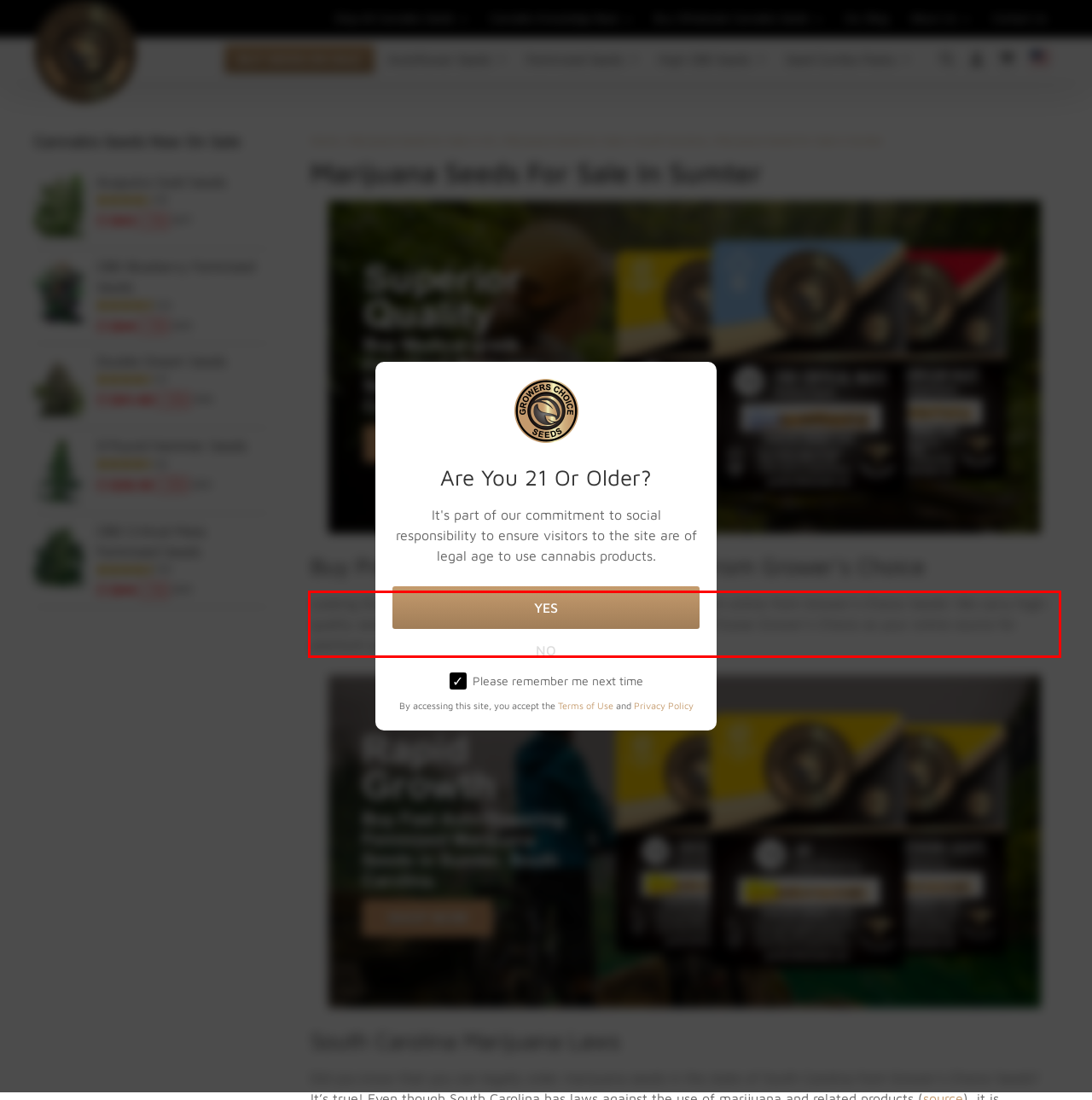You have a screenshot with a red rectangle around a UI element. Recognize and extract the text within this red bounding box using OCR.

Looking for a source of legal Sumter marijuana seeds? Order them online from Grower’s Choice Seeds! We carry high-quality seeds and deliver them directly to your front door, fast! Choose Grower’s Choice as your online source for premium seeds in the state of South Carolina.